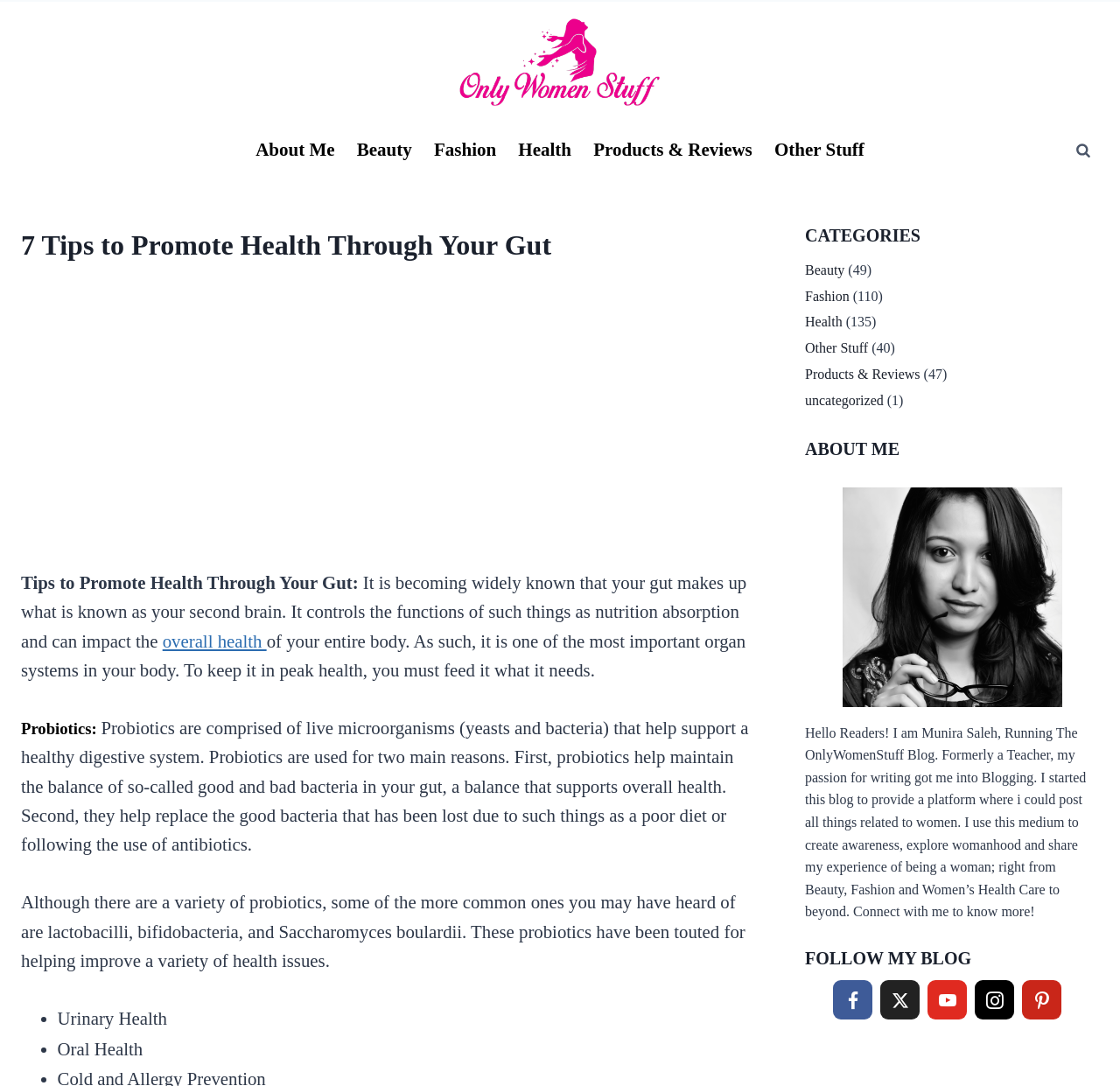Respond to the following question with a brief word or phrase:
How many categories are listed?

6